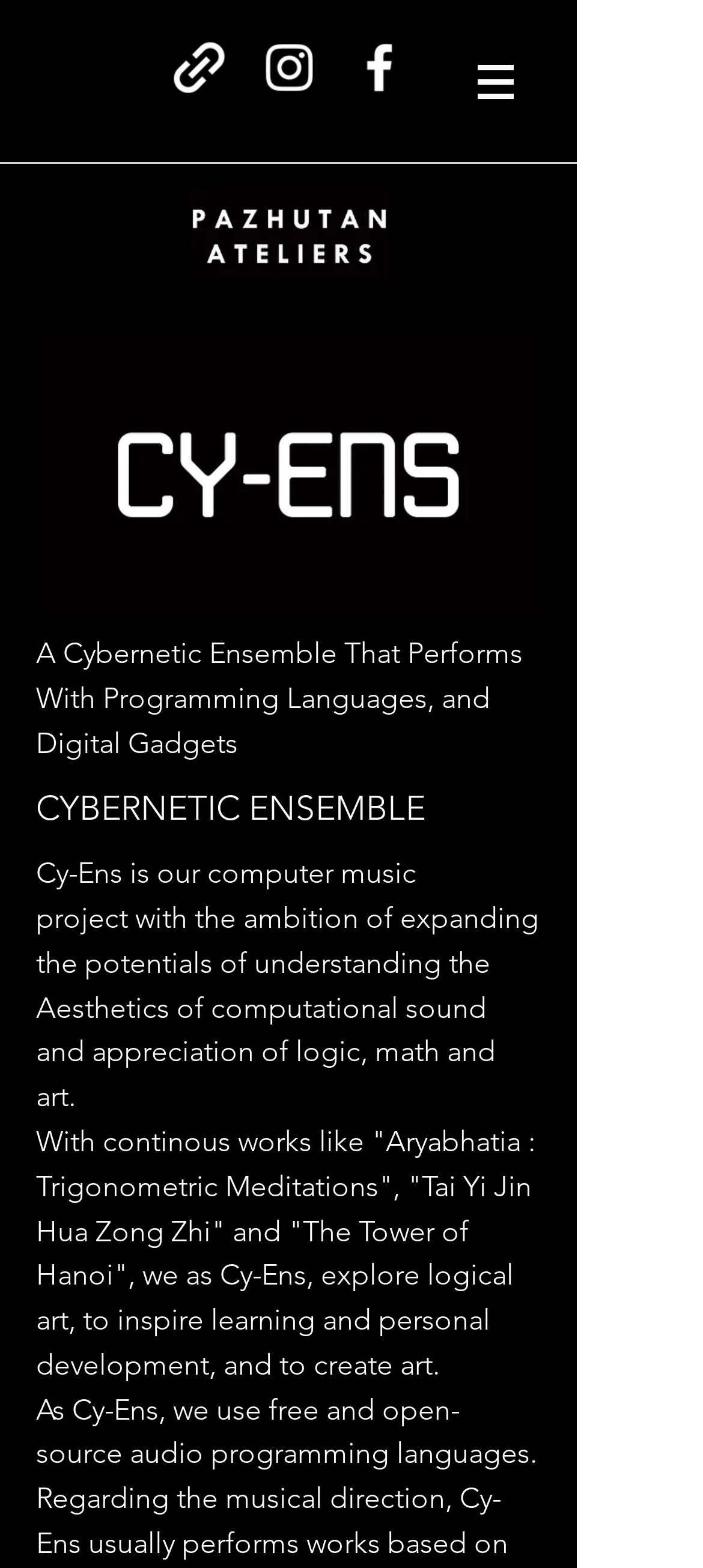Please predict the bounding box coordinates (top-left x, top-left y, bottom-right x, bottom-right y) for the UI element in the screenshot that fits the description: parent_node: MENU

None